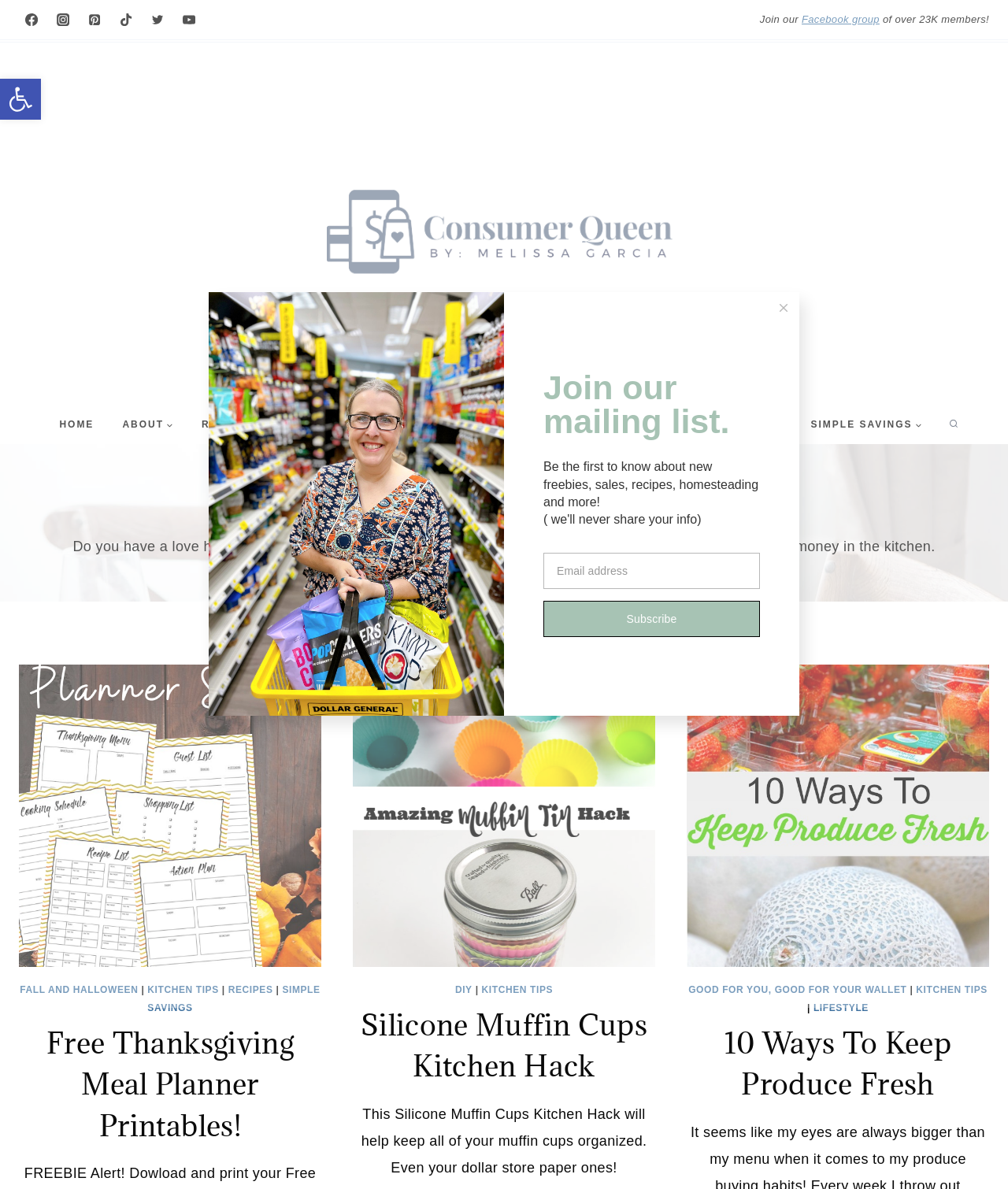Point out the bounding box coordinates of the section to click in order to follow this instruction: "Subscribe to the mailing list".

[0.539, 0.505, 0.754, 0.536]